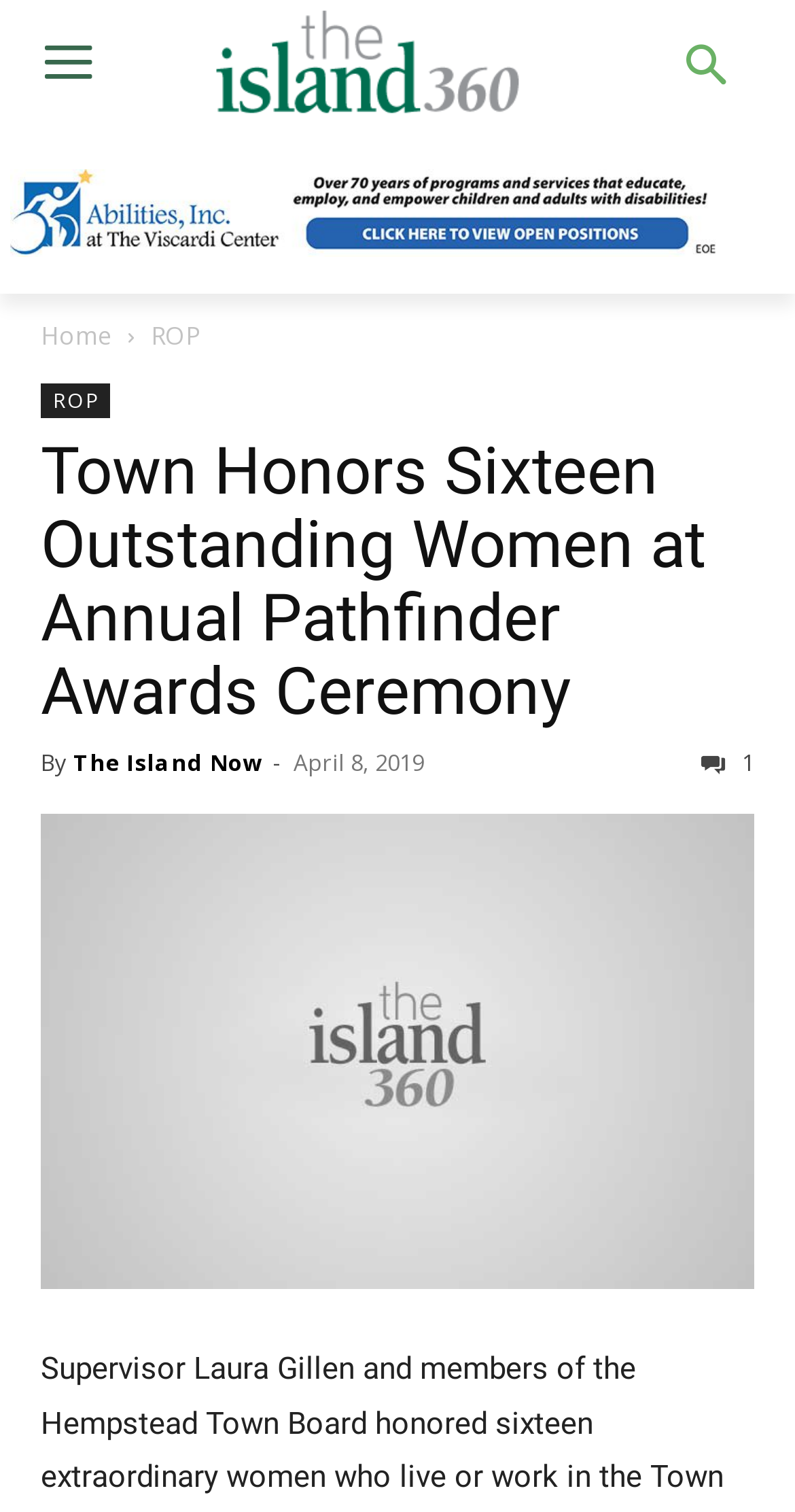How many links are in the top navigation bar?
Based on the screenshot, provide a one-word or short-phrase response.

3